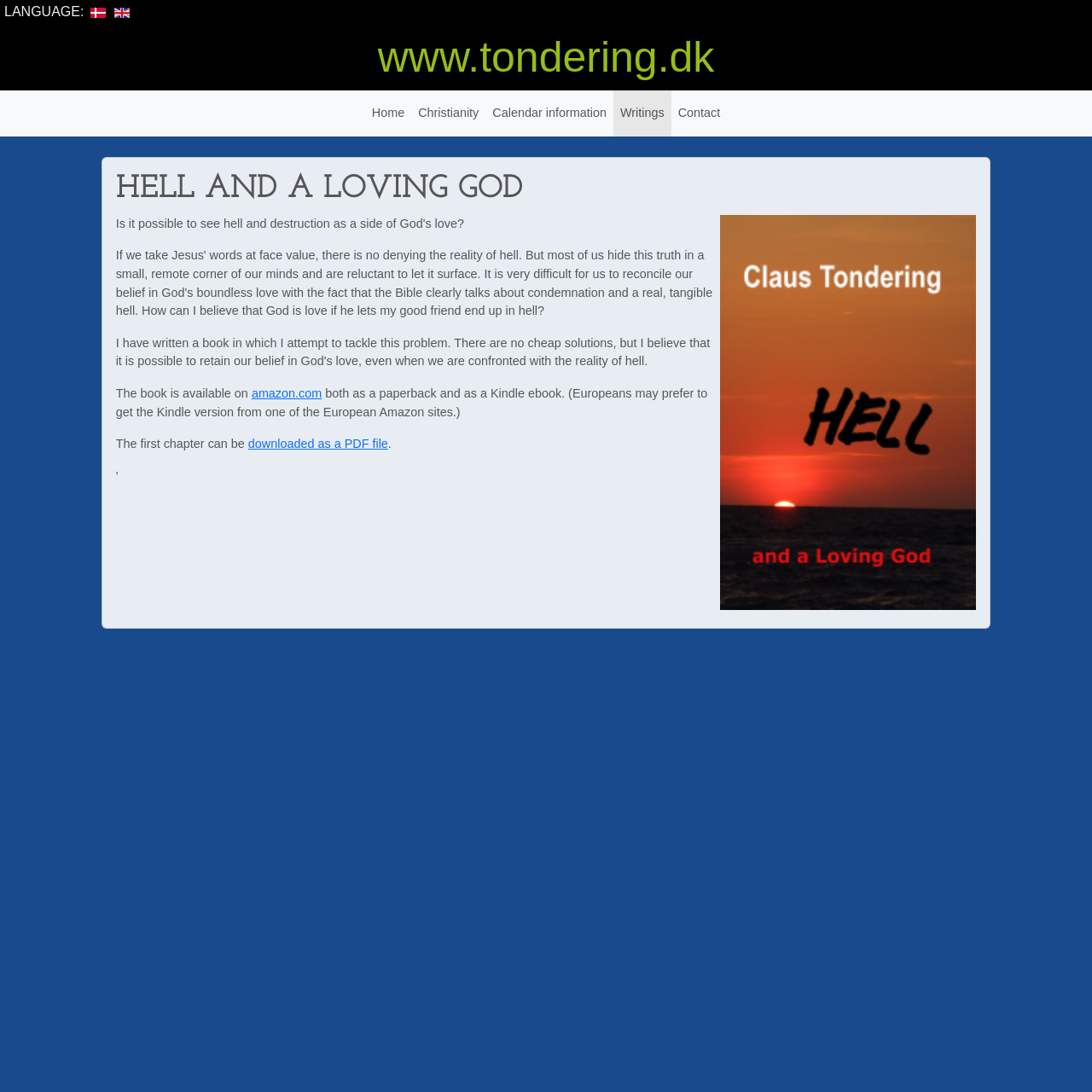Determine the bounding box coordinates for the clickable element to execute this instruction: "Select language in Dansk". Provide the coordinates as four float numbers between 0 and 1, i.e., [left, top, right, bottom].

[0.08, 0.004, 0.103, 0.017]